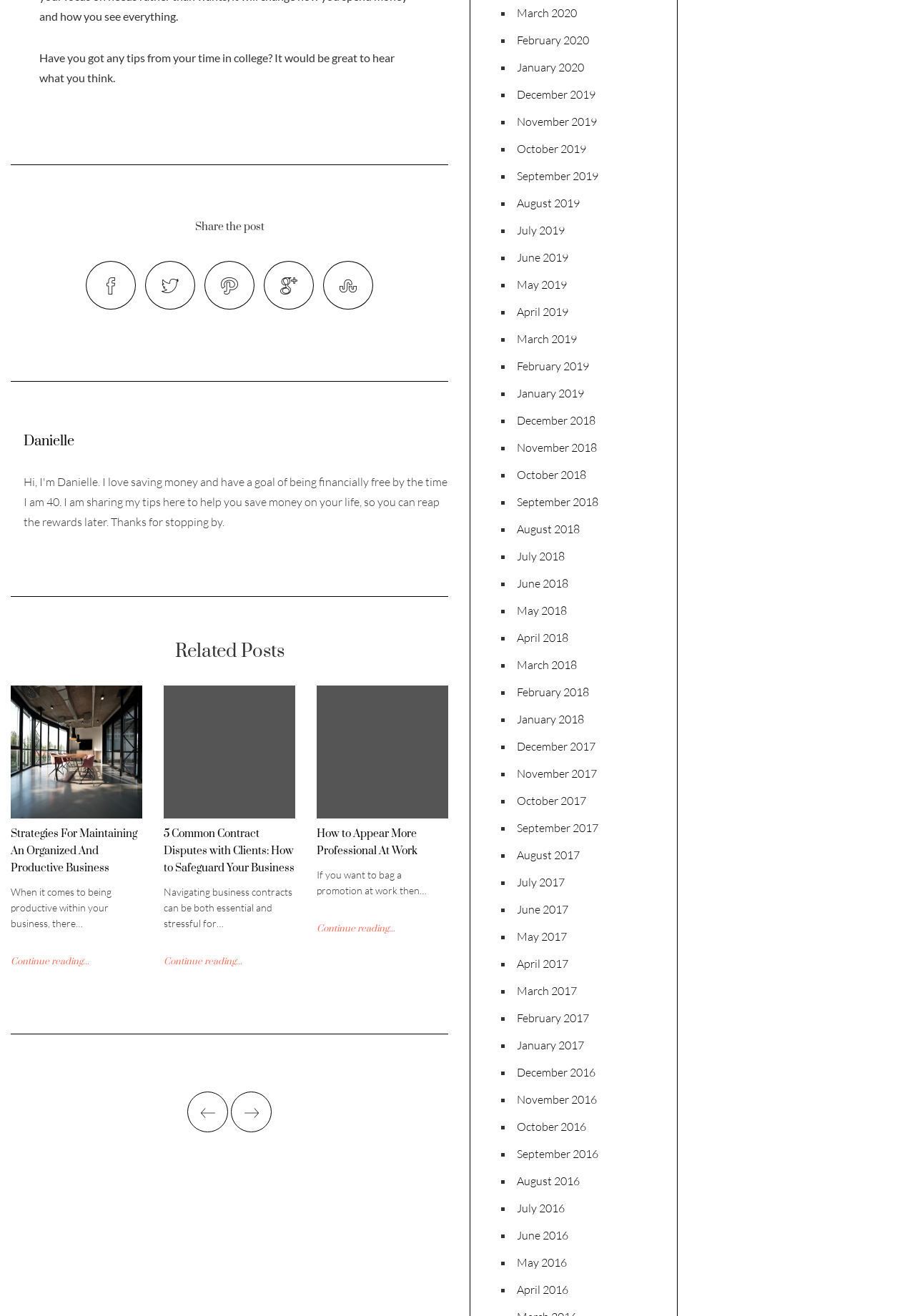Give a succinct answer to this question in a single word or phrase: 
How many related posts are there?

3